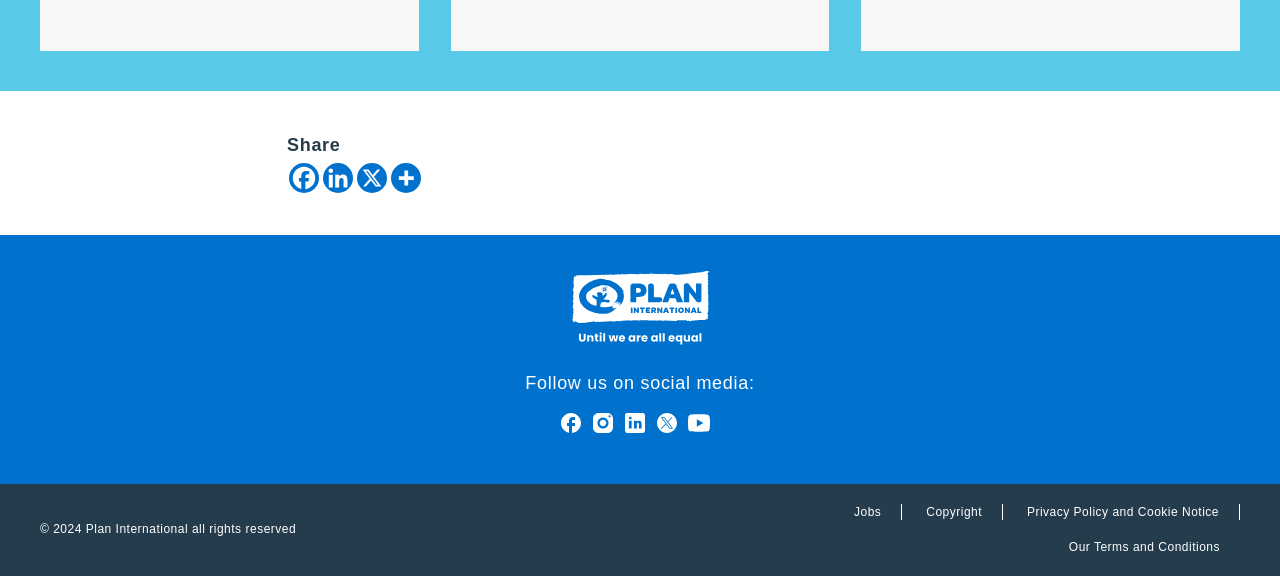How many social media platforms are listed?
Refer to the image and answer the question using a single word or phrase.

5